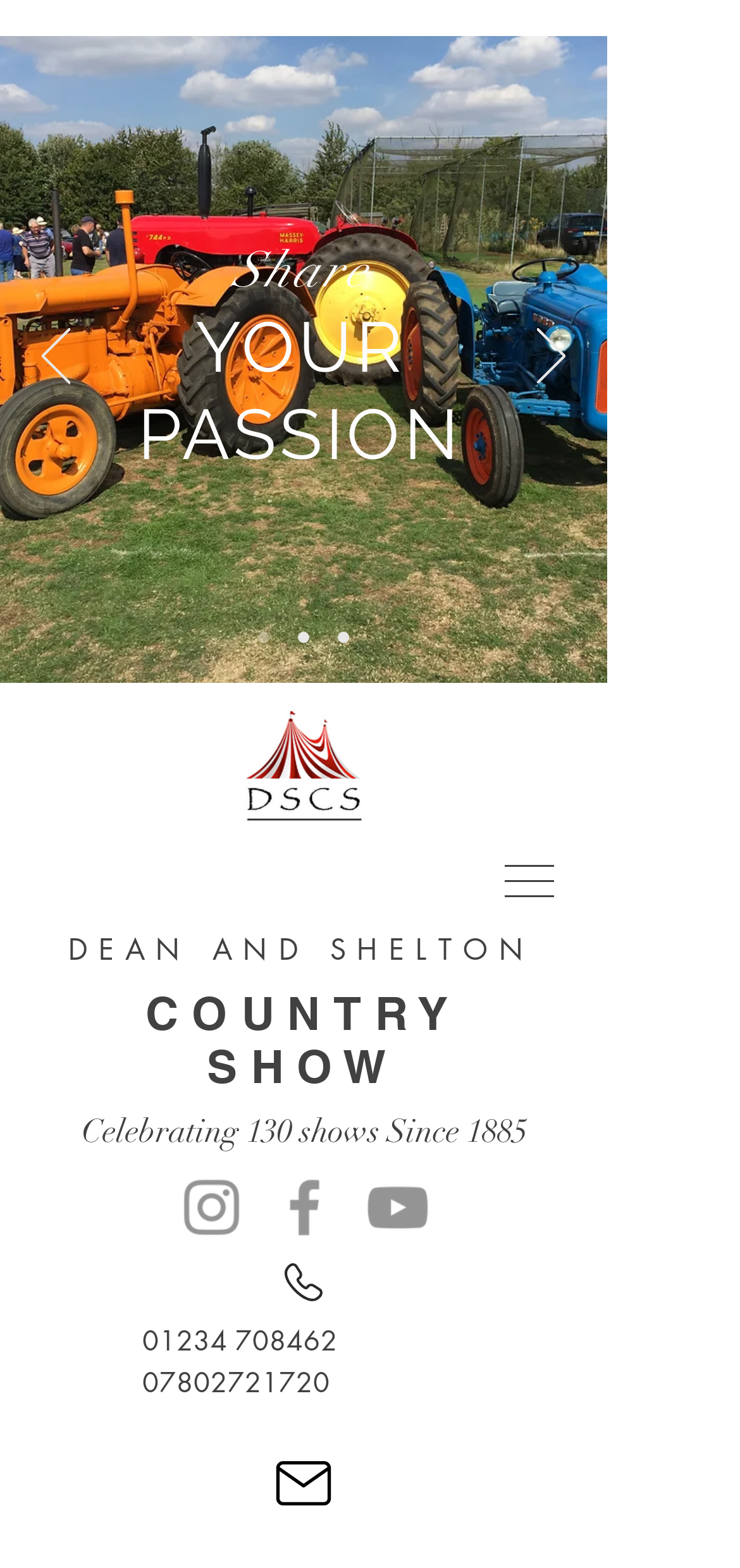Answer the following inquiry with a single word or phrase:
What is the name of the organization?

DEAN AND SHELTON